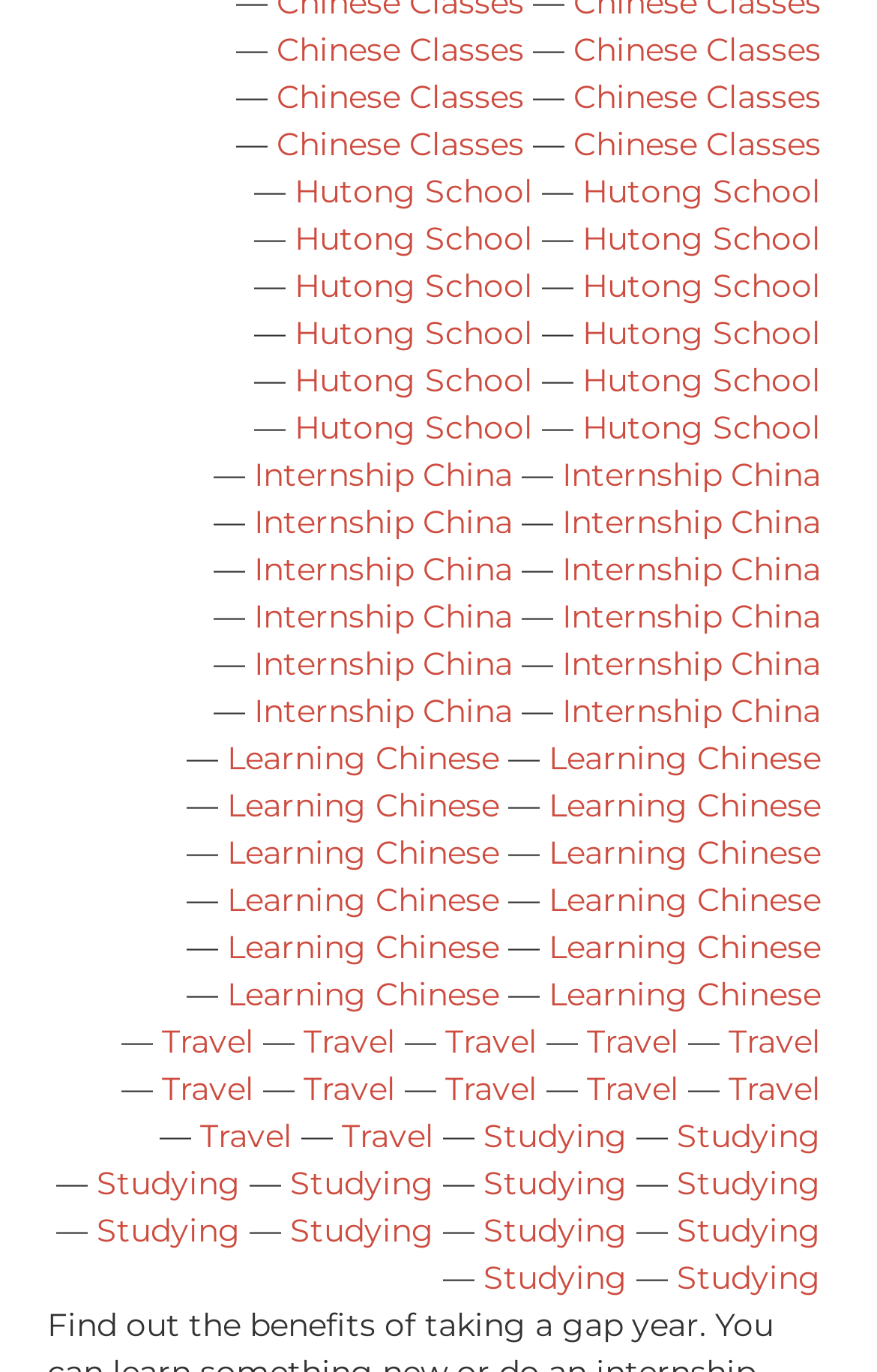Answer this question in one word or a short phrase: How many dashes are there on the webpage?

24